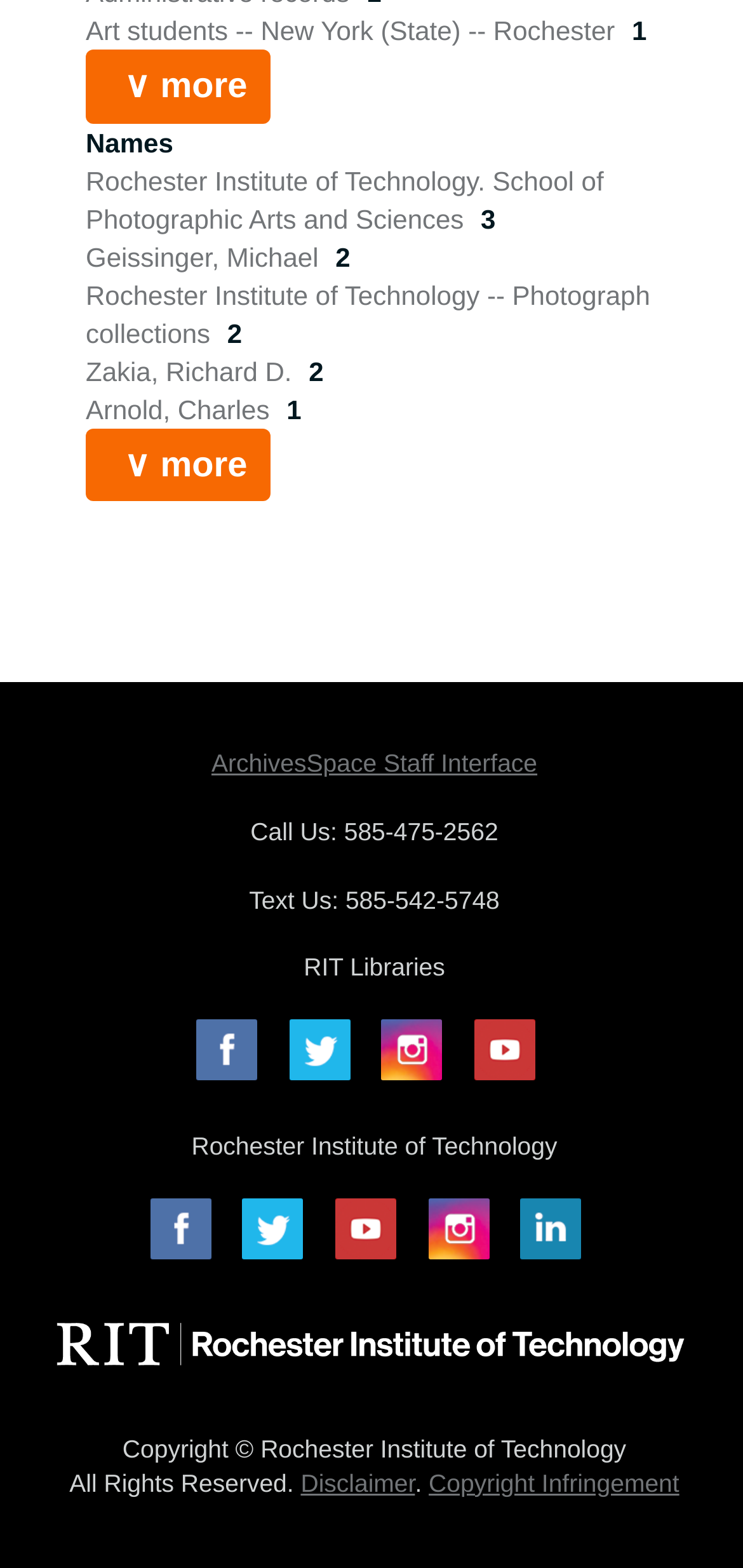Refer to the screenshot and answer the following question in detail:
What social media platforms are available?

I inferred this answer by looking at the links on the webpage, specifically the links 'Facebook', 'Twitter', 'Instagram', 'YouTube', and 'Linkedin' which suggest that these social media platforms are available.